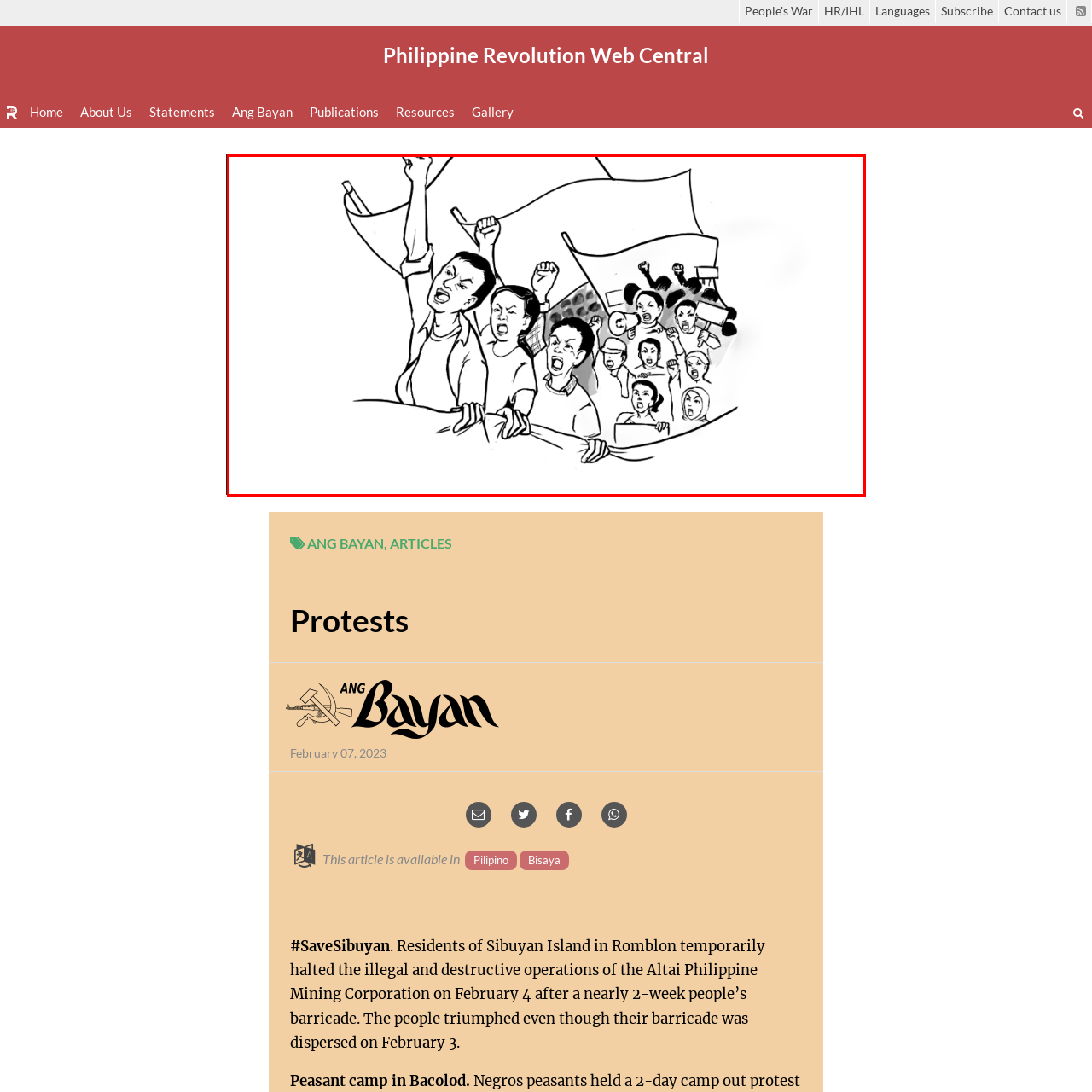What is the purpose of the banners and placards?
Review the image area surrounded by the red bounding box and give a detailed answer to the question.

The banners and placards held by the demonstrators are meant to emphasize their cause and visually represent their fight for rights, reflecting the ongoing struggles faced by marginalized communities.